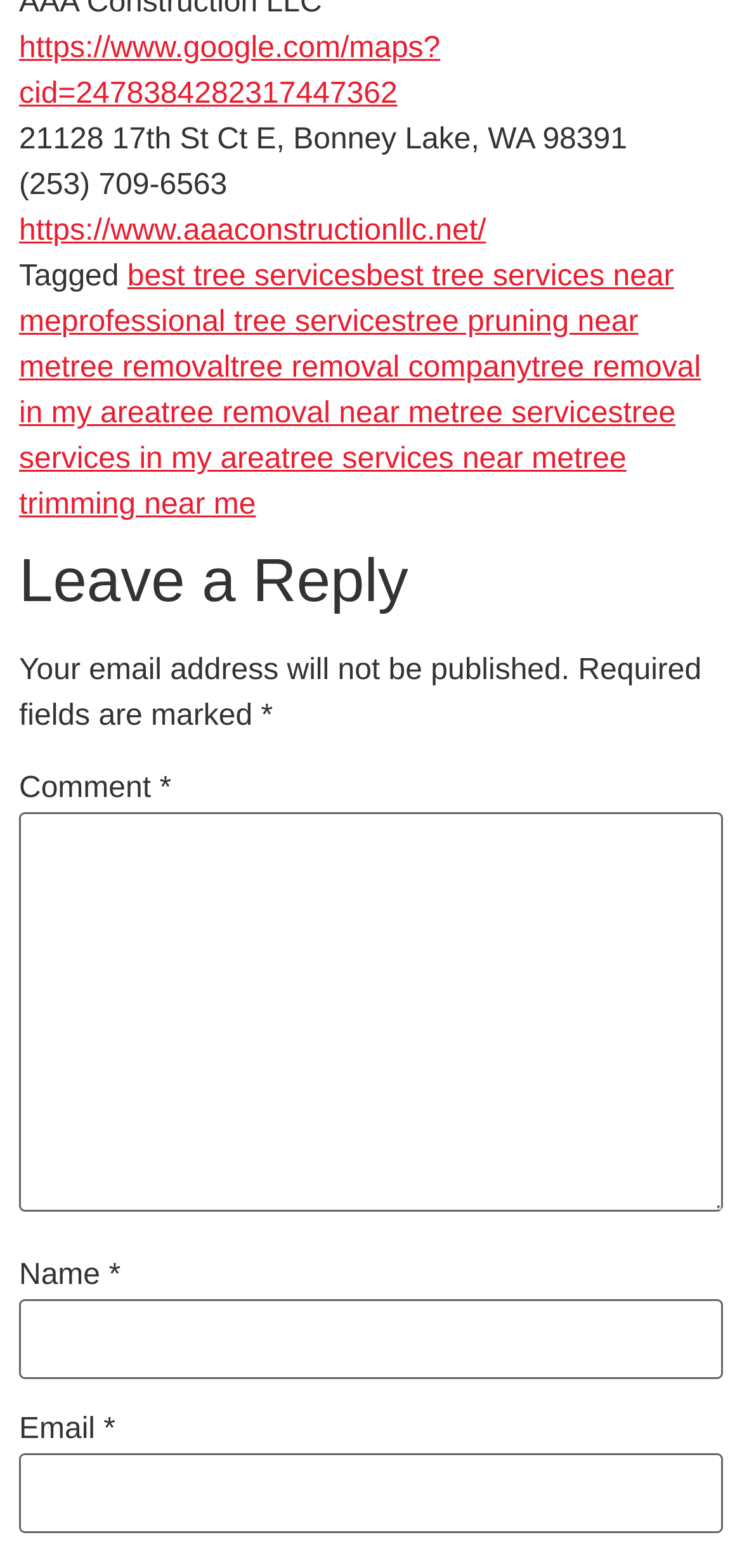Respond to the following question with a brief word or phrase:
What is the address of the business?

21128 17th St Ct E, Bonney Lake, WA 98391